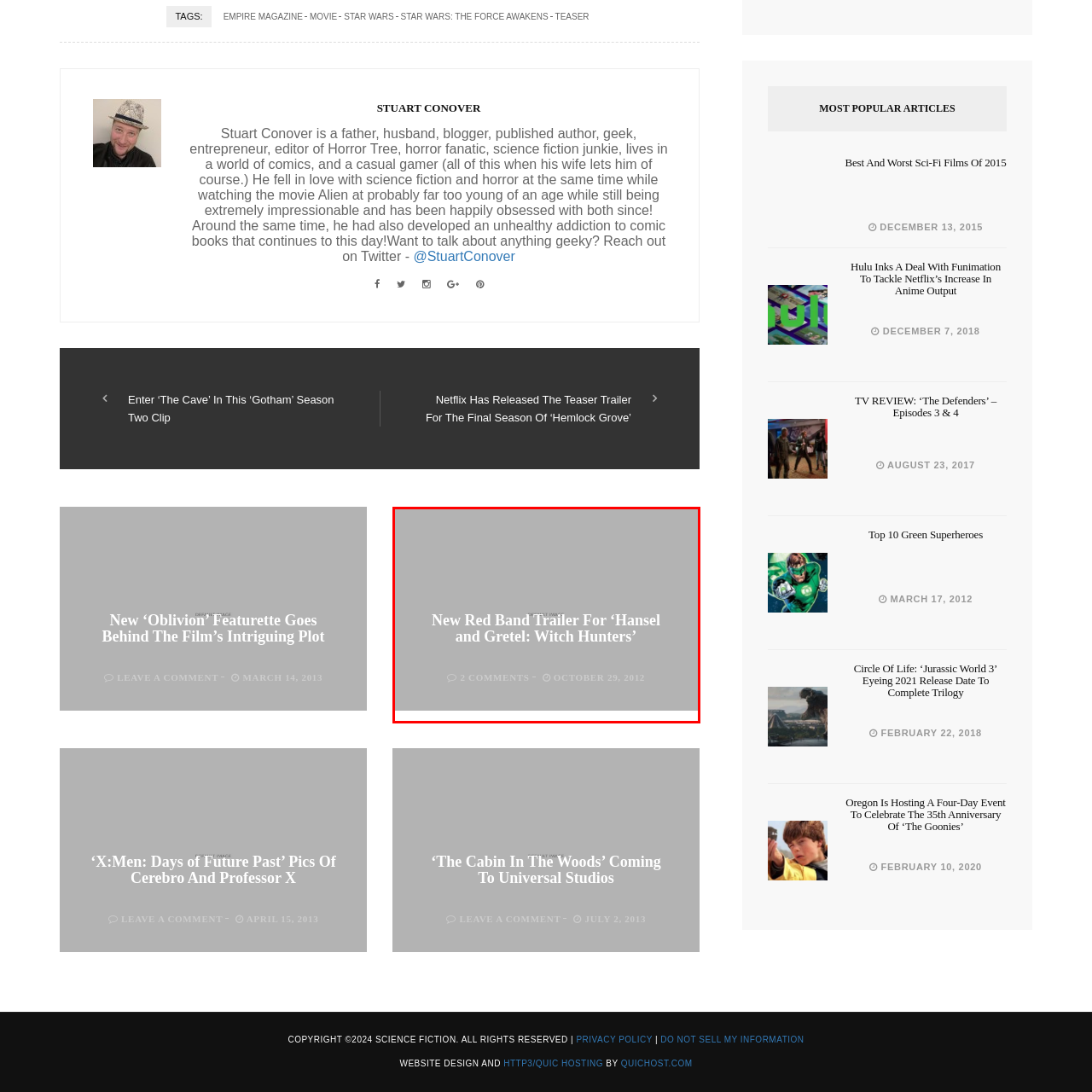Provide a comprehensive description of the image located within the red boundary.

The image showcases the promotional graphic for the "New Red Band Trailer For ‘Hansel and Gretel: Witch Hunters’." This intriguing piece features a striking design that hints at the film's dark fantasy elements. Below the title, there’s a note indicating there are two comments on the article, along with the date it was published—October 29, 2012. The overall aesthetic reflects the movie's blend of fairy tale and horror, enticing viewers to explore the unique reimagining of the classic story.